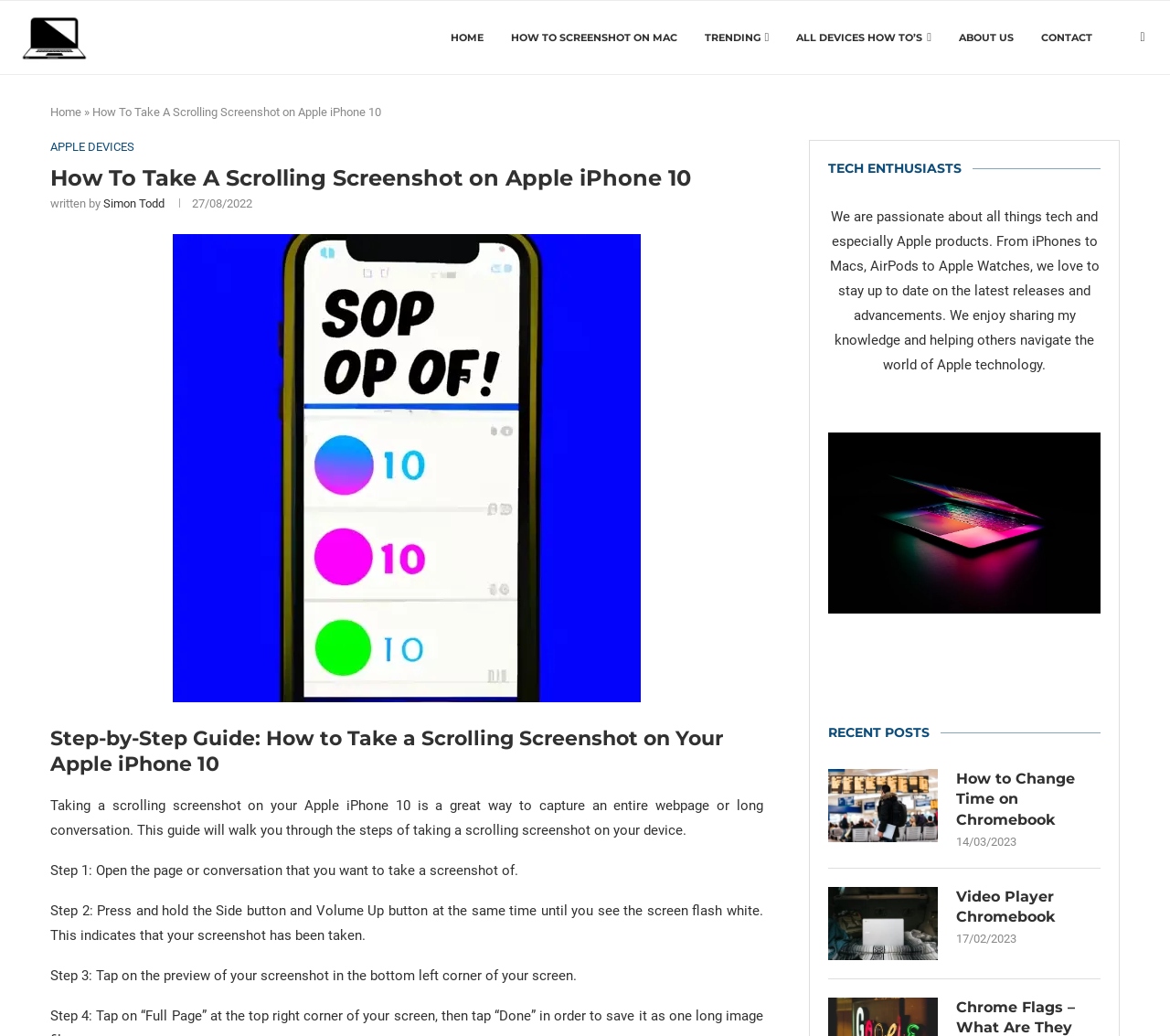Find the bounding box coordinates of the element to click in order to complete this instruction: "Learn about 'APPLE DEVICES'". The bounding box coordinates must be four float numbers between 0 and 1, denoted as [left, top, right, bottom].

[0.043, 0.135, 0.115, 0.149]